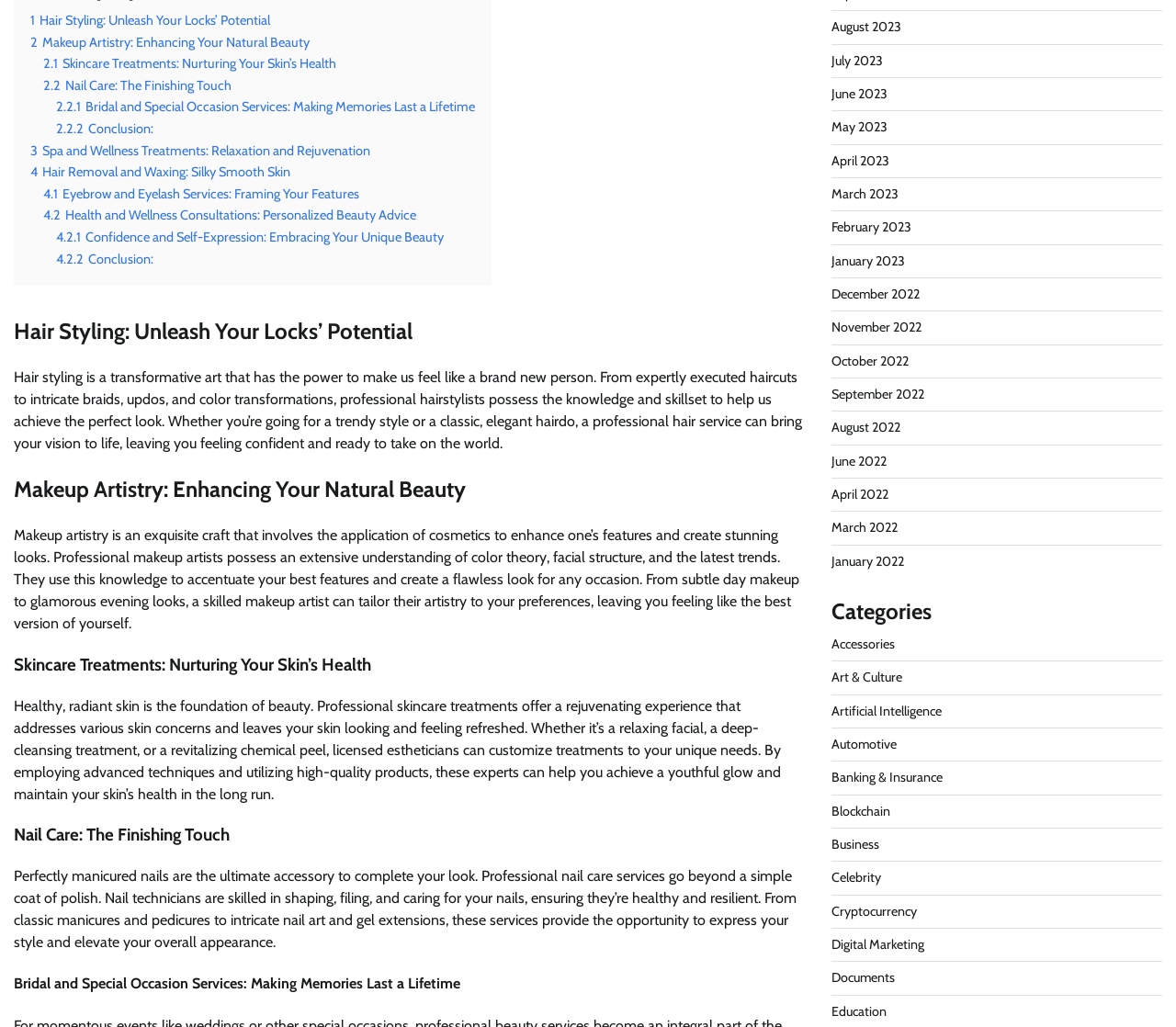Please identify the bounding box coordinates of the element's region that I should click in order to complete the following instruction: "Click on 'Hair Styling: Unleash Your Locks’ Potential'". The bounding box coordinates consist of four float numbers between 0 and 1, i.e., [left, top, right, bottom].

[0.026, 0.012, 0.23, 0.028]